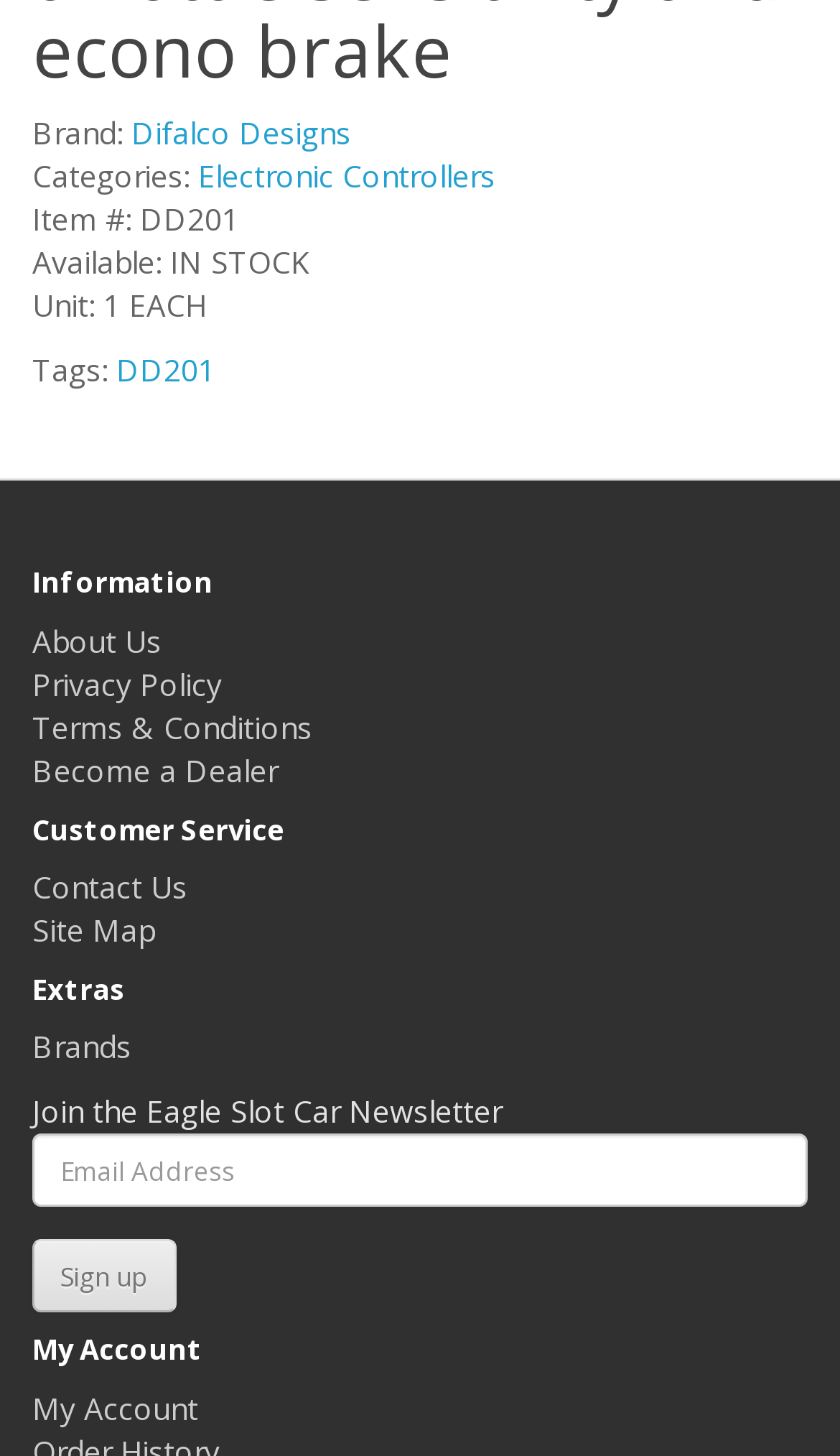Please determine the bounding box coordinates of the area that needs to be clicked to complete this task: 'Click on the 'Electronic Controllers' link'. The coordinates must be four float numbers between 0 and 1, formatted as [left, top, right, bottom].

[0.236, 0.107, 0.59, 0.135]